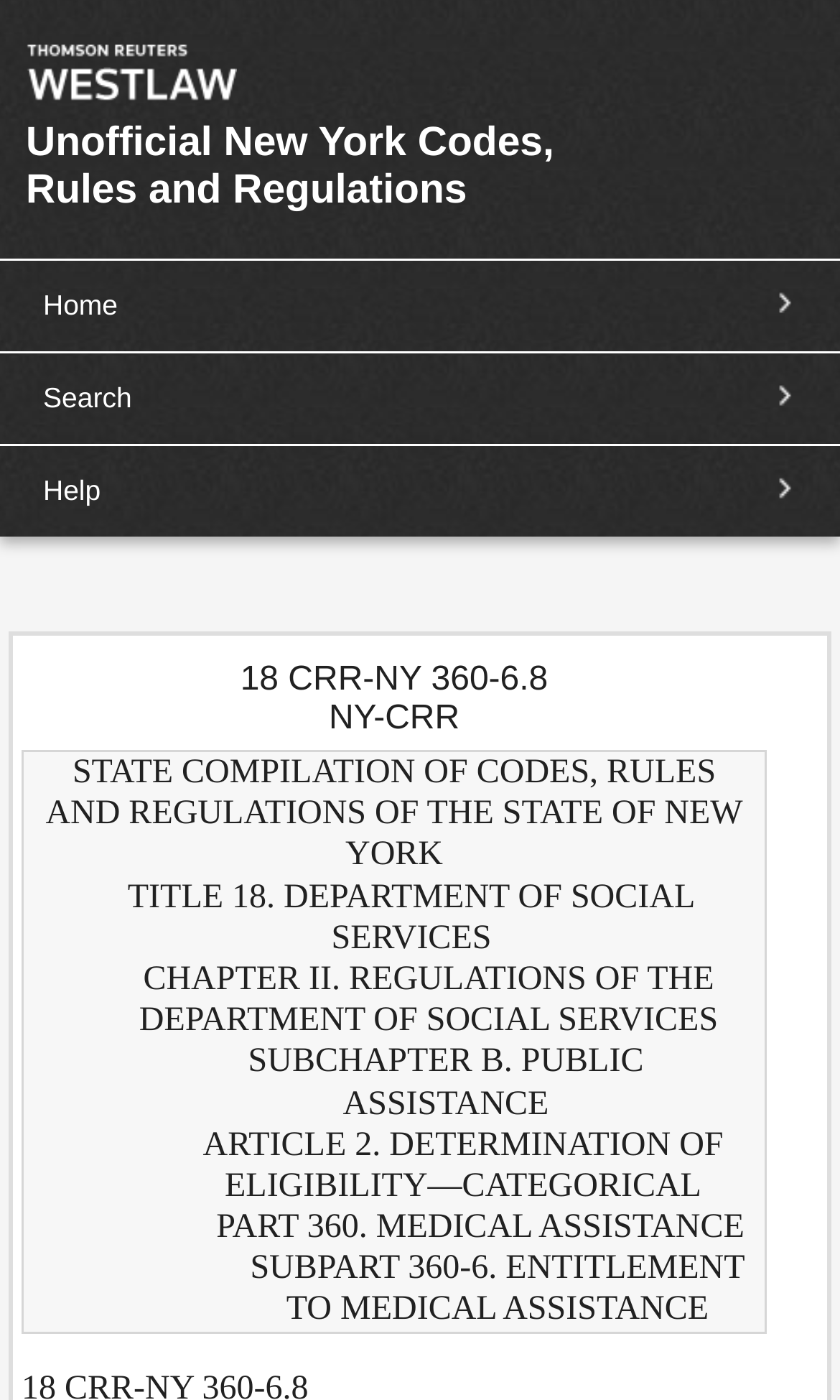Respond to the question with just a single word or phrase: 
What is the title of the current regulation?

18 CRR-NY 360-6.8 NY-CRR